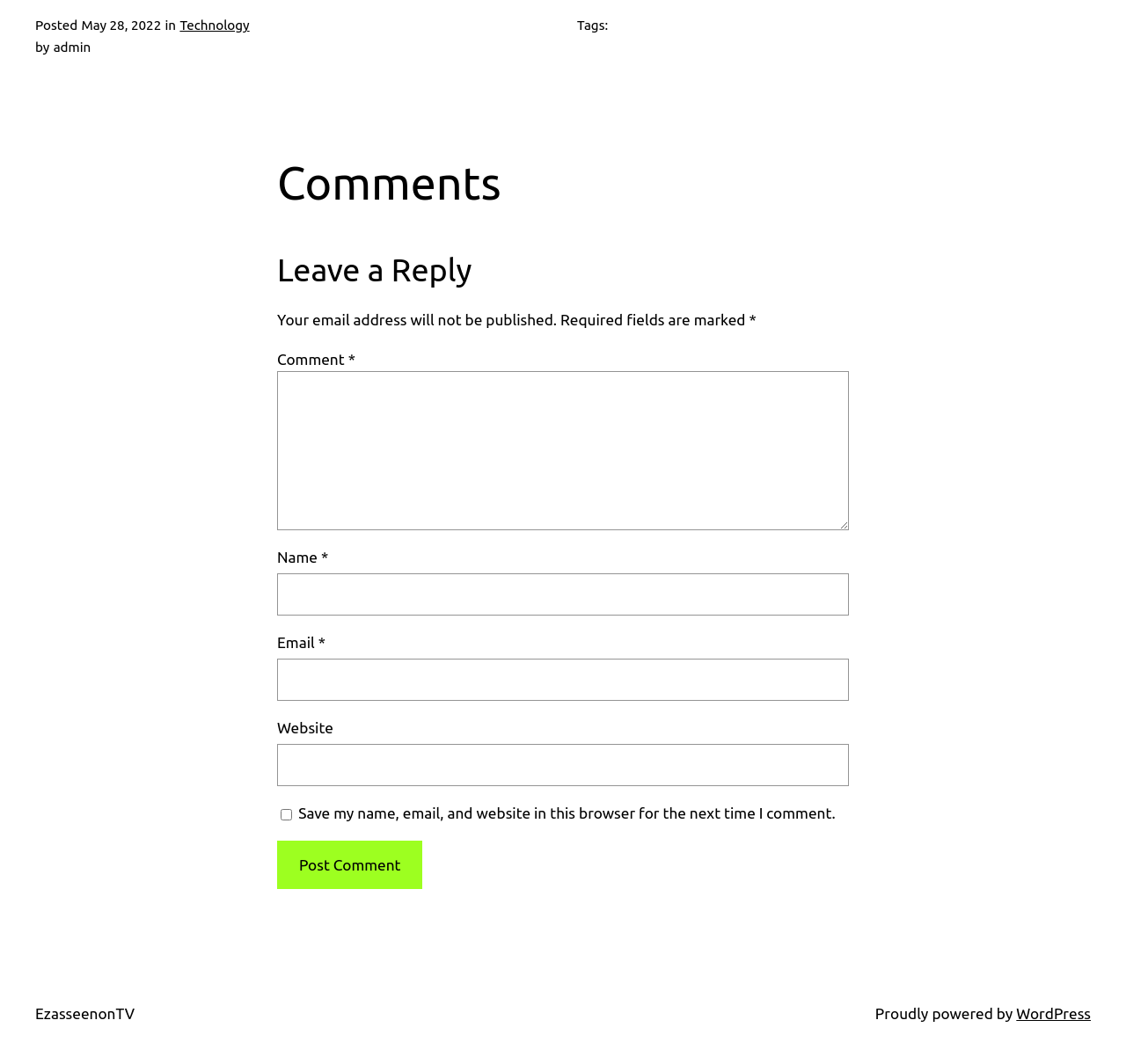Please identify the bounding box coordinates of the region to click in order to complete the task: "Visit the Technology category". The coordinates must be four float numbers between 0 and 1, specified as [left, top, right, bottom].

[0.16, 0.017, 0.222, 0.031]